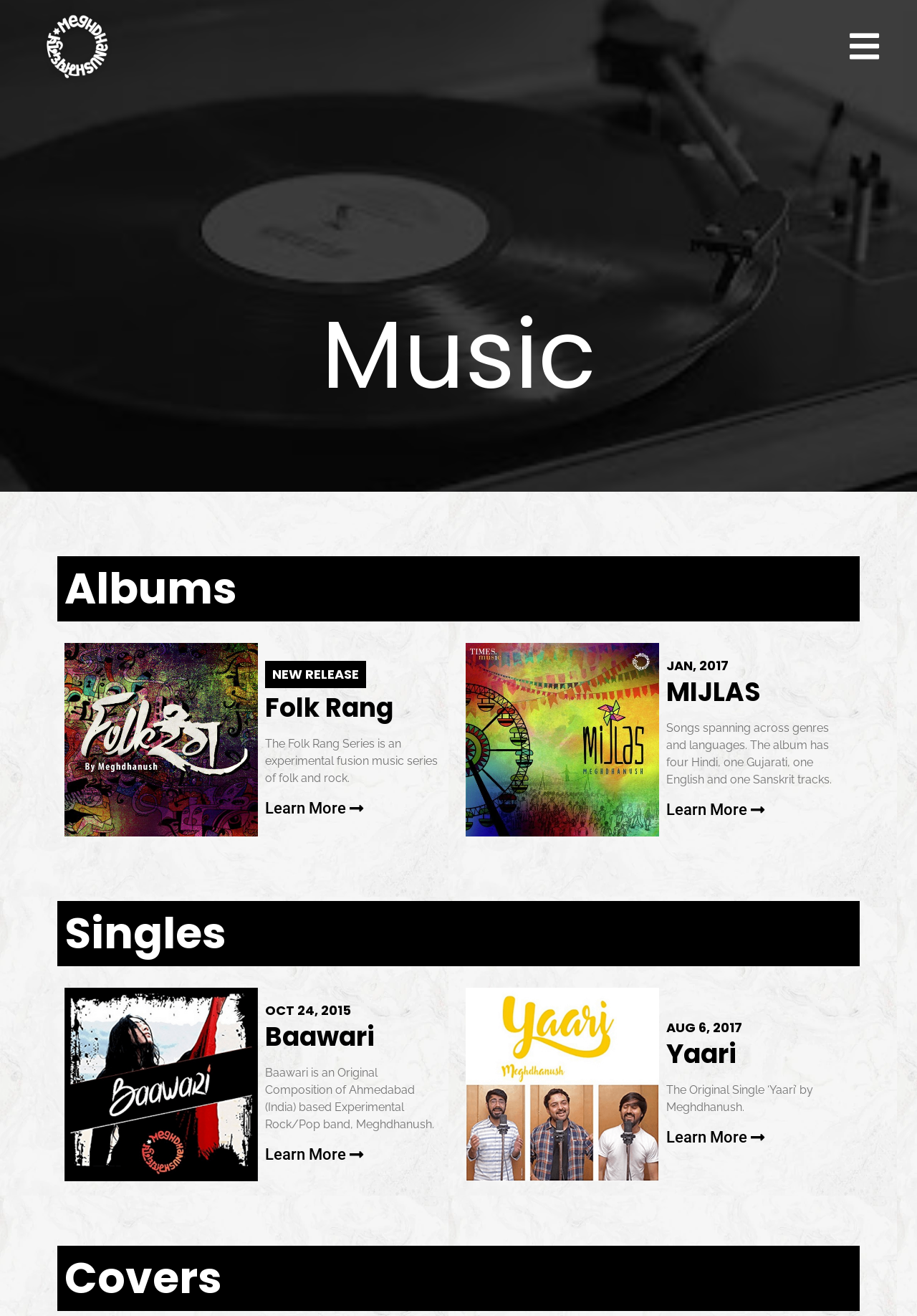Extract the bounding box coordinates of the UI element described by: "Learn More". The coordinates should include four float numbers ranging from 0 to 1, e.g., [left, top, right, bottom].

[0.289, 0.872, 0.396, 0.884]